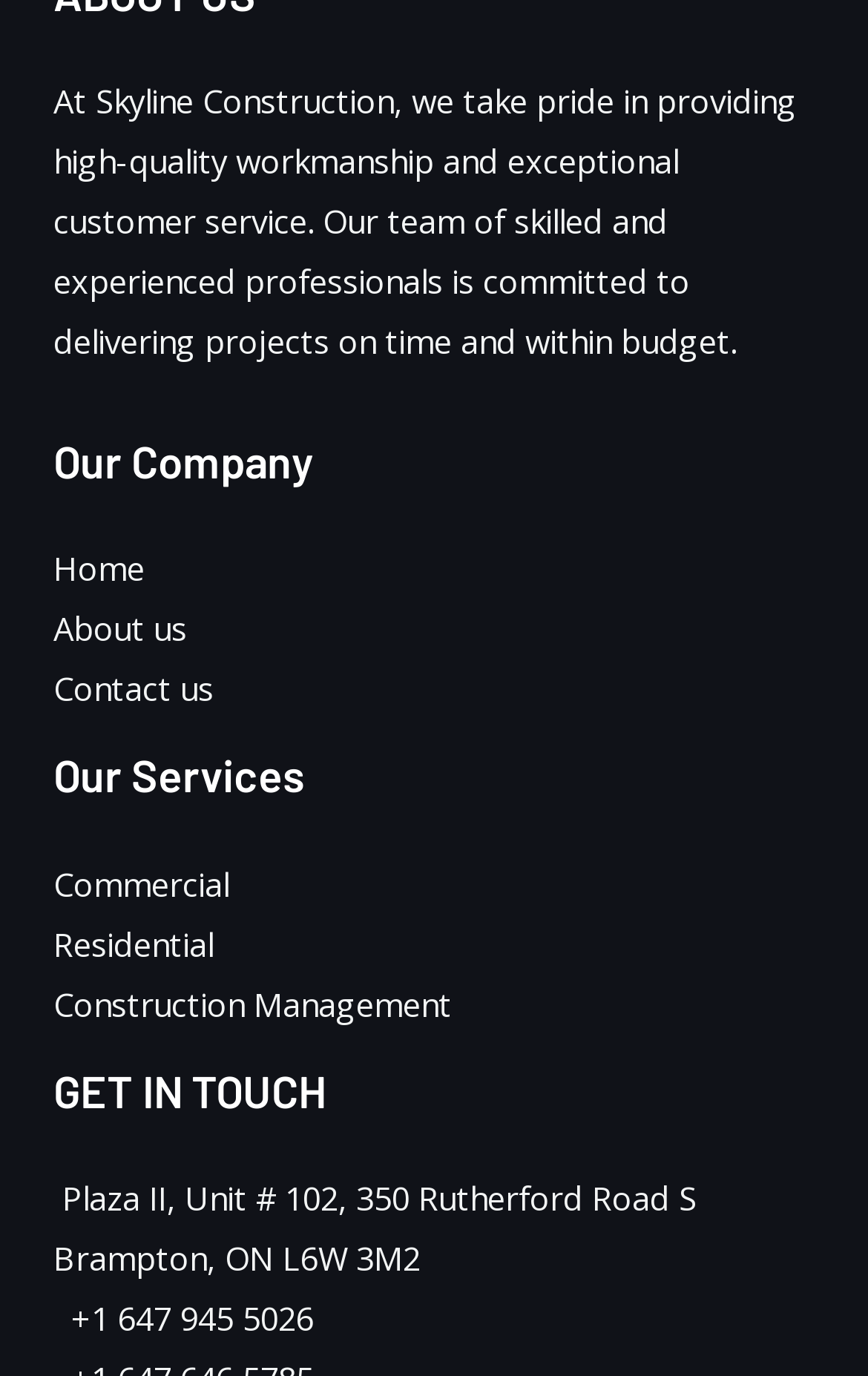Based on the element description Residential, identify the bounding box coordinates for the UI element. The coordinates should be in the format (top-left x, top-left y, bottom-right x, bottom-right y) and within the 0 to 1 range.

[0.062, 0.669, 0.246, 0.701]